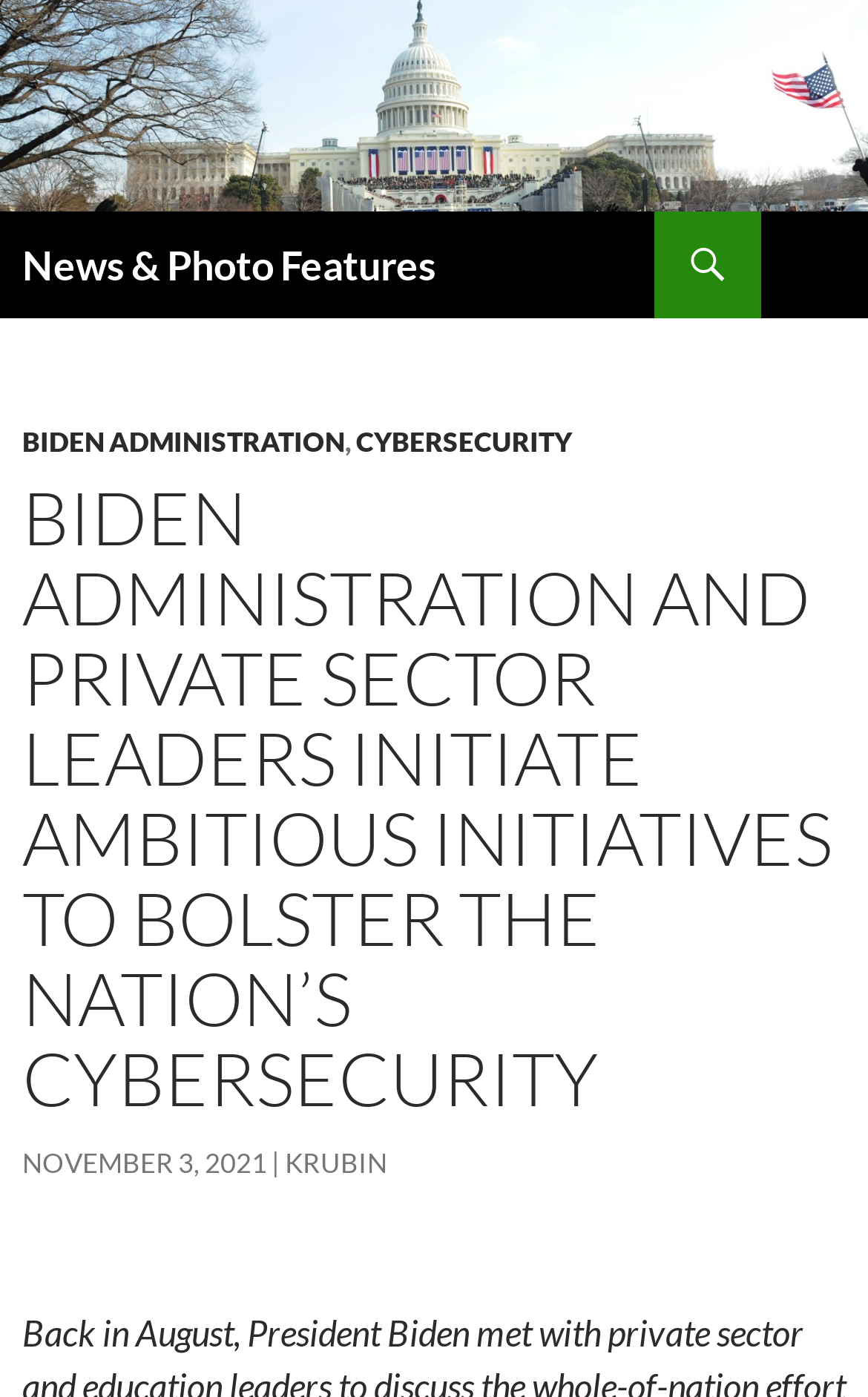Answer this question in one word or a short phrase: Is there a search function on the page?

Yes